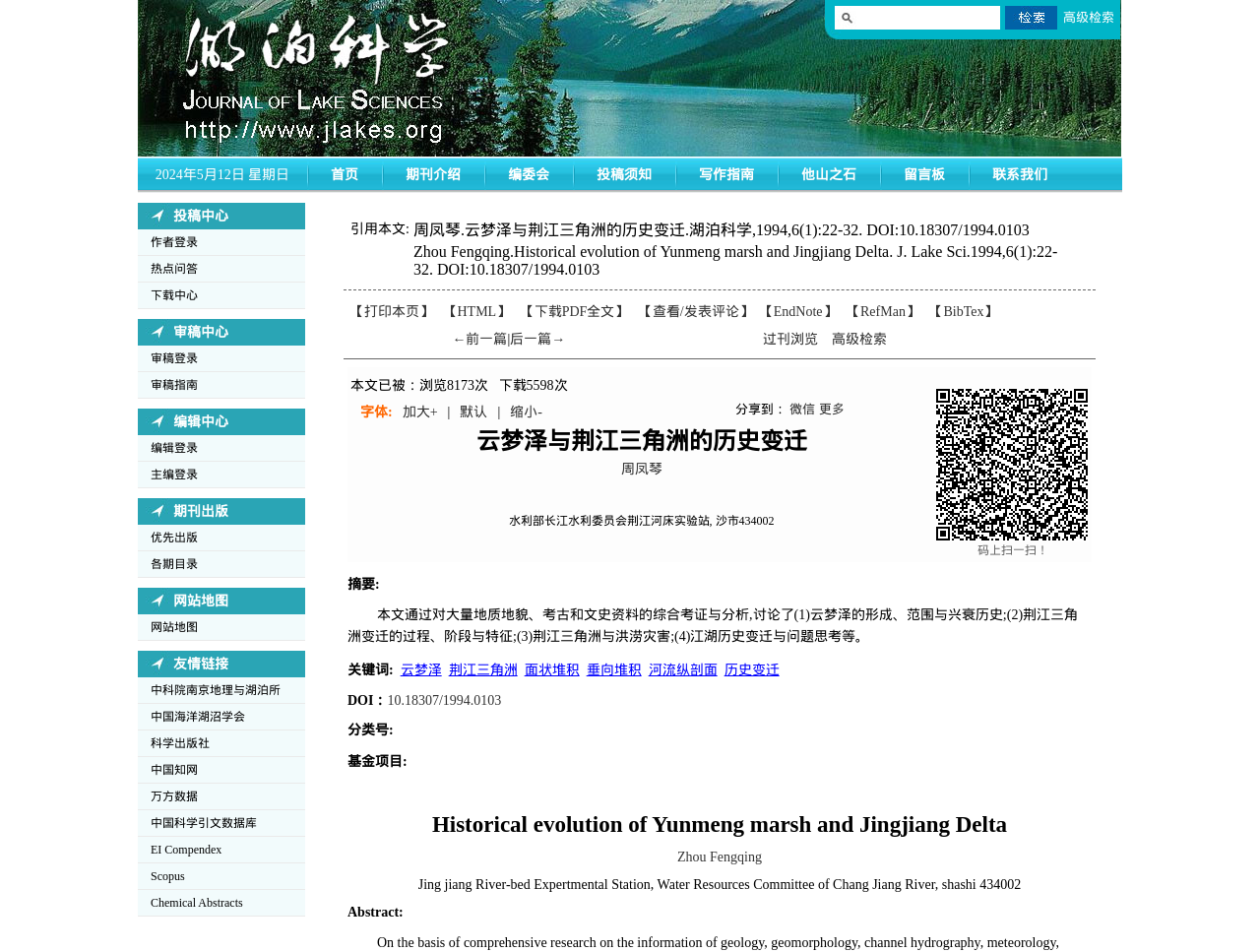Identify and provide the bounding box coordinates of the UI element described: "各期目录". The coordinates should be formatted as [left, top, right, bottom], with each number being a float between 0 and 1.

[0.12, 0.579, 0.231, 0.606]